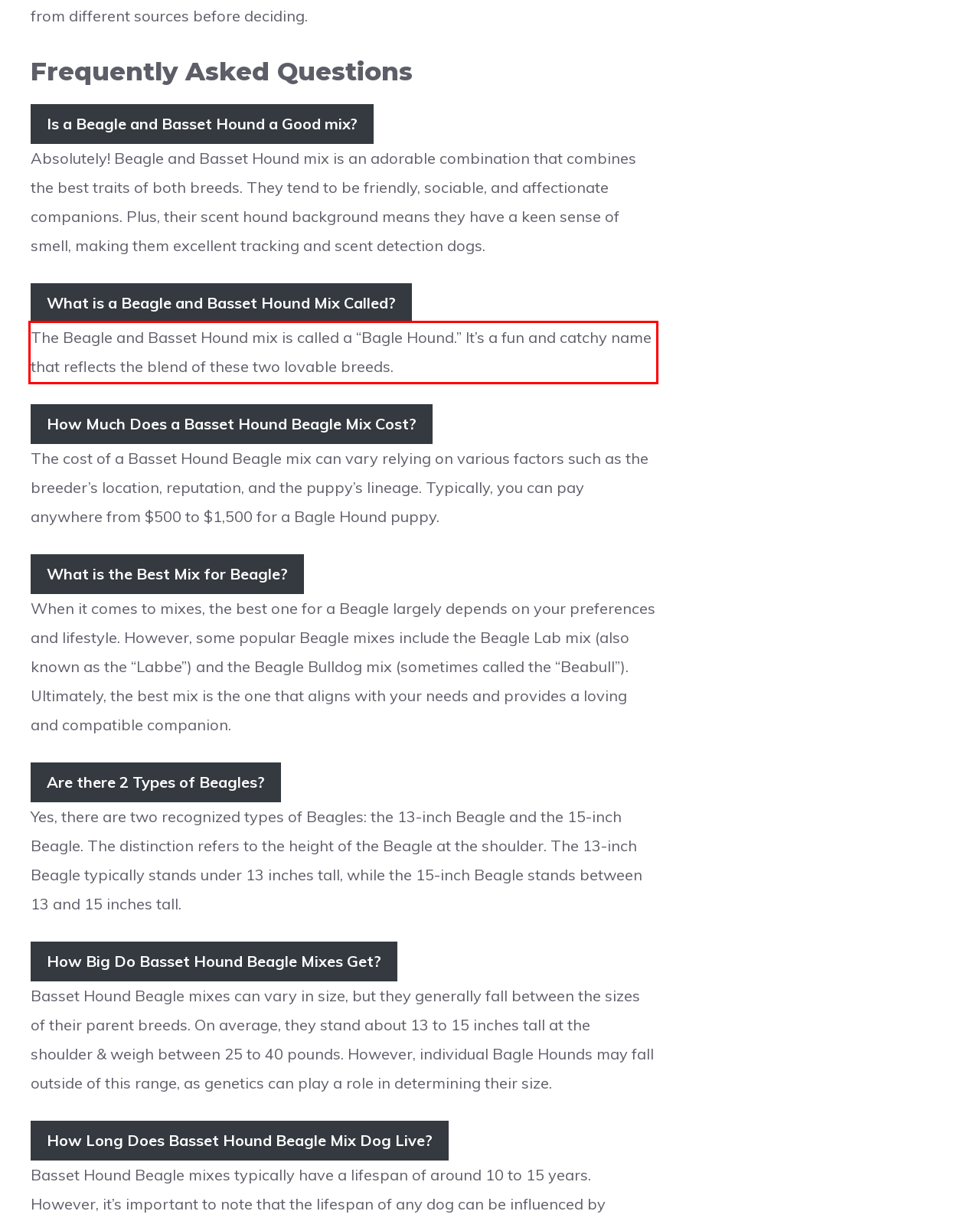Please extract the text content from the UI element enclosed by the red rectangle in the screenshot.

The Beagle and Basset Hound mix is called a “Bagle Hound.” It’s a fun and catchy name that reflects the blend of these two lovable breeds.